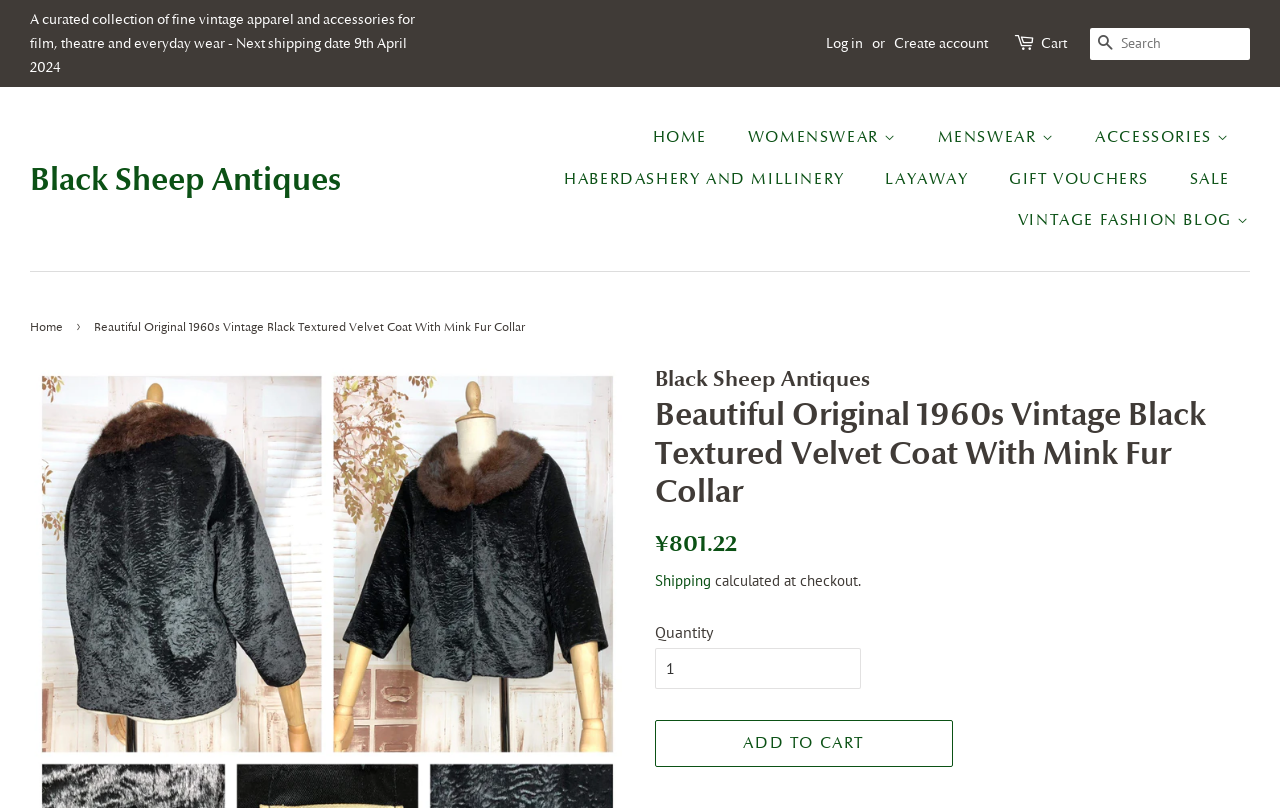Show the bounding box coordinates of the region that should be clicked to follow the instruction: "Add to cart."

[0.512, 0.891, 0.744, 0.949]